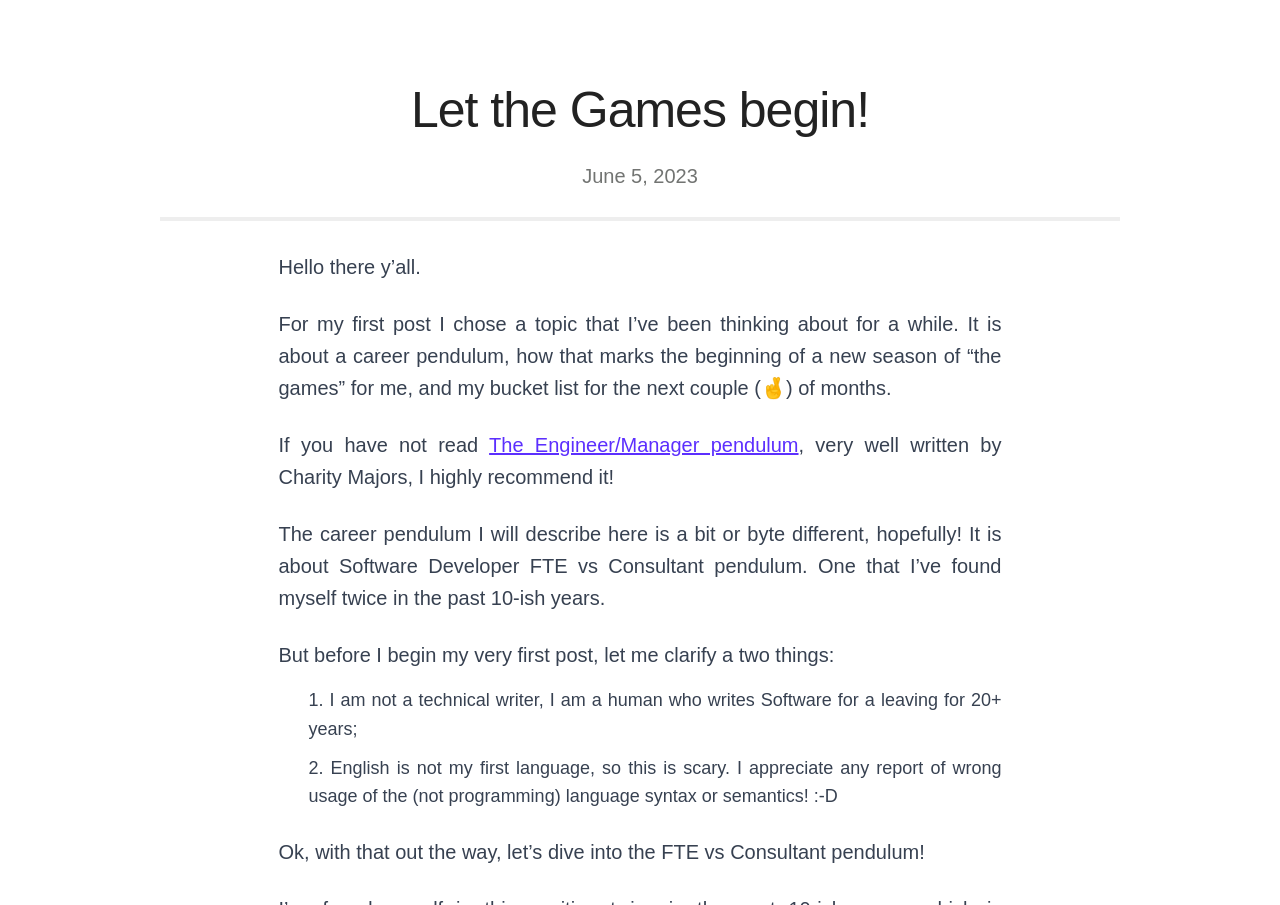What is the date mentioned in the blog post?
Refer to the image and provide a thorough answer to the question.

The date is mentioned in the second line of the blog post, which is 'June 5, 2023', indicating the date when the blog post was published.